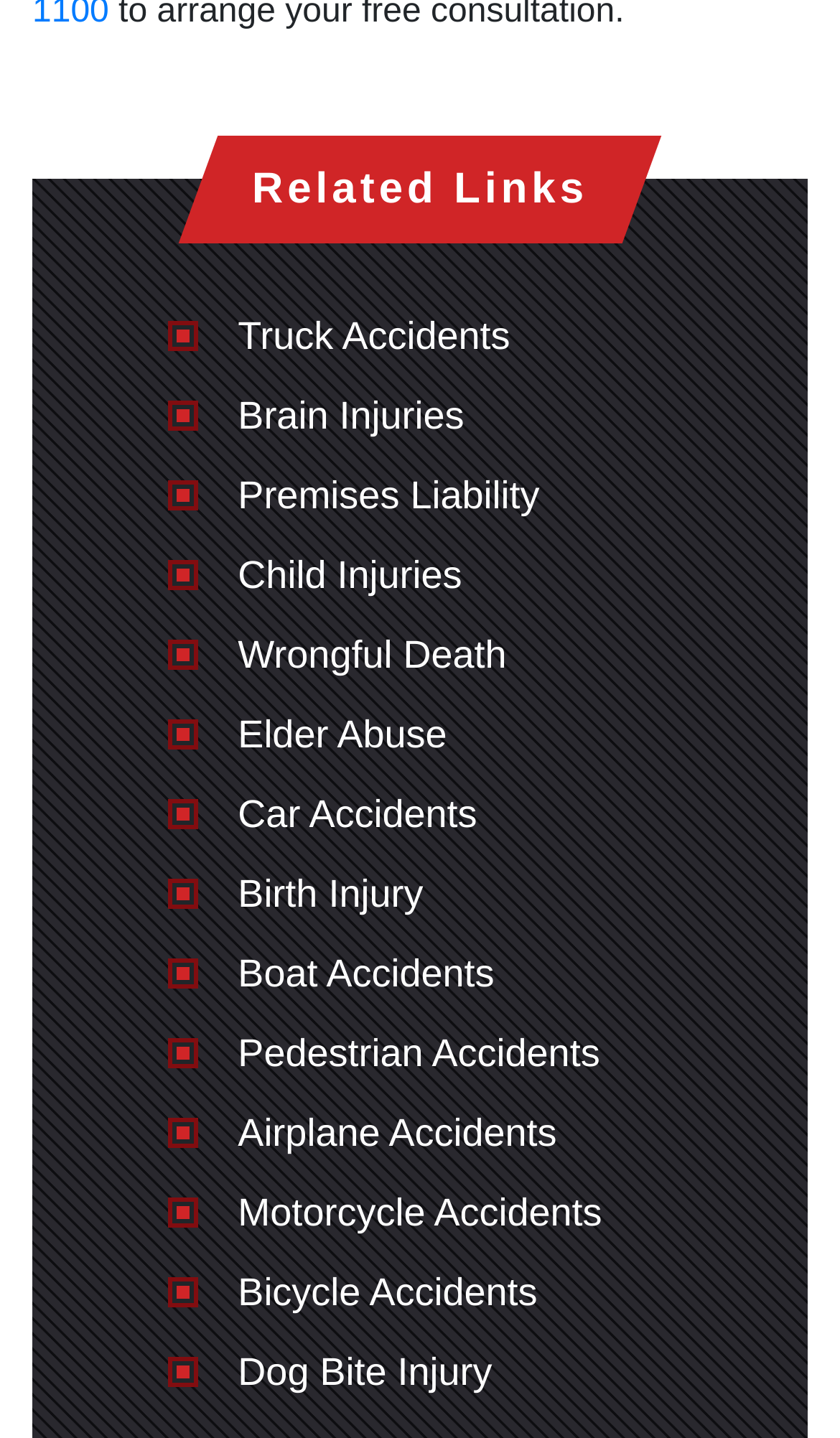Pinpoint the bounding box coordinates of the clickable area necessary to execute the following instruction: "Explore Car Accidents". The coordinates should be given as four float numbers between 0 and 1, namely [left, top, right, bottom].

[0.283, 0.547, 0.568, 0.587]